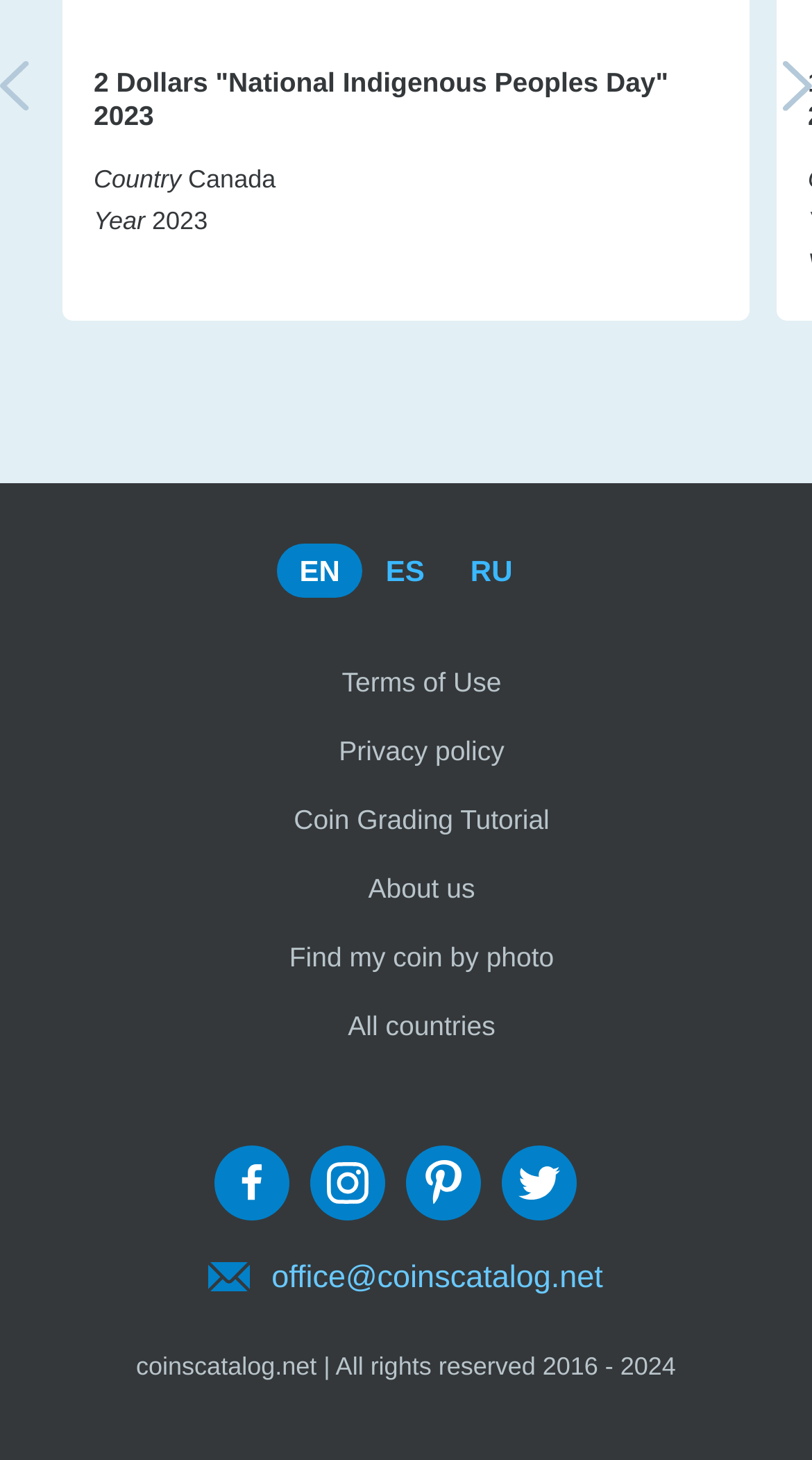Please give a short response to the question using one word or a phrase:
What is the purpose of the 'Find my coin by photo' link?

To find a coin by photo